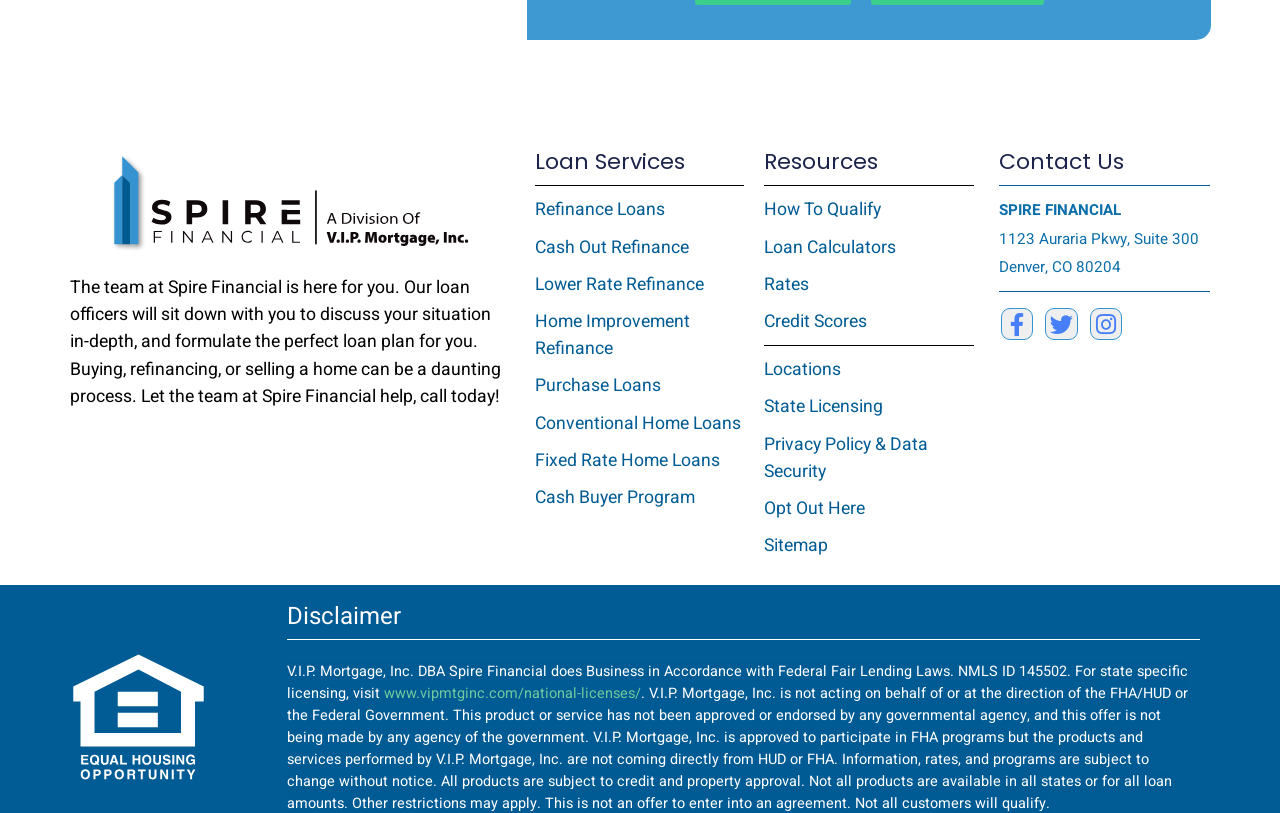Please identify the bounding box coordinates of the clickable area that will allow you to execute the instruction: "Contact Spire Financial through Facebook".

[0.782, 0.379, 0.807, 0.418]